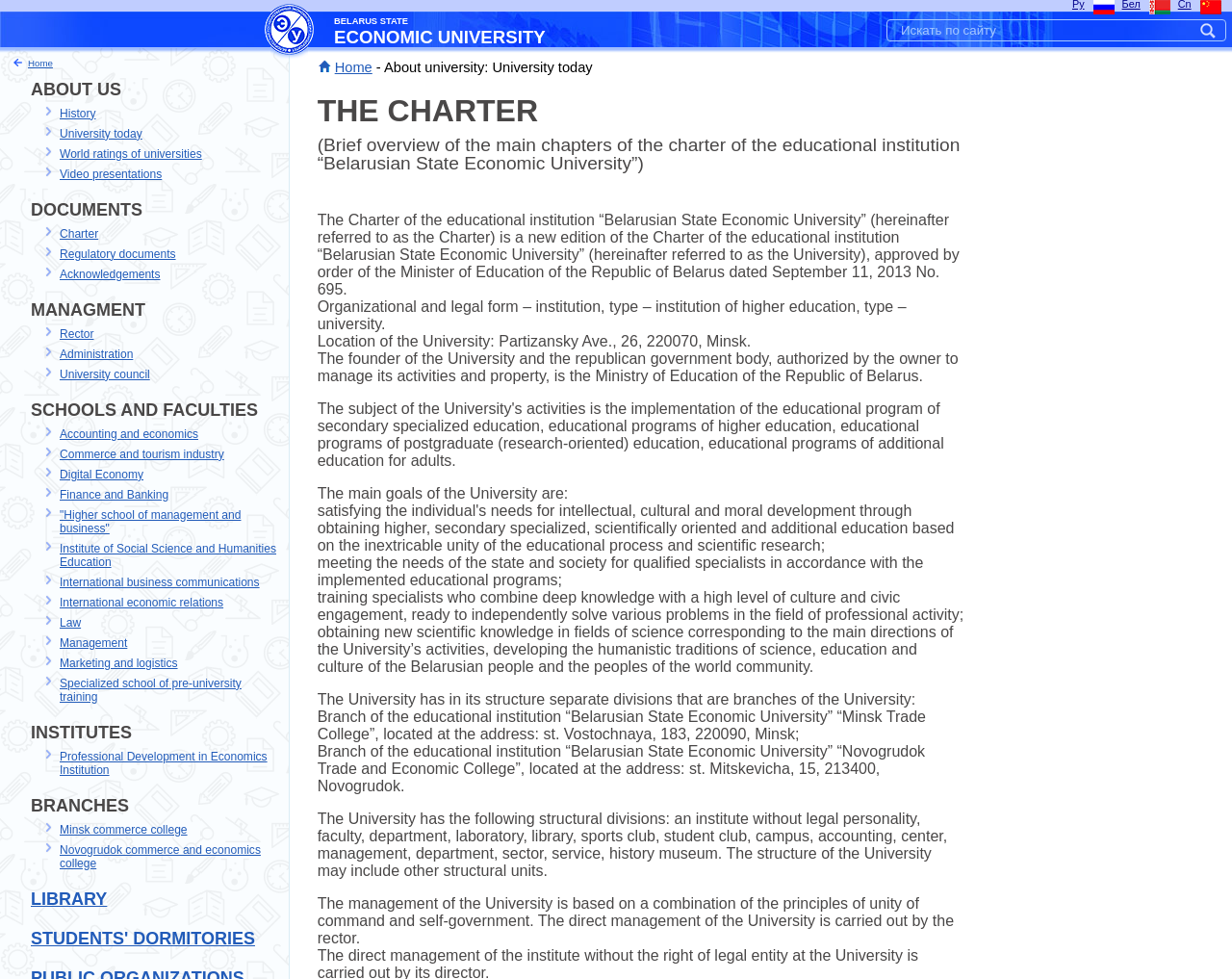Determine the webpage's heading and output its text content.

BELARUS STATE
ECONOMIC UNIVERSITY